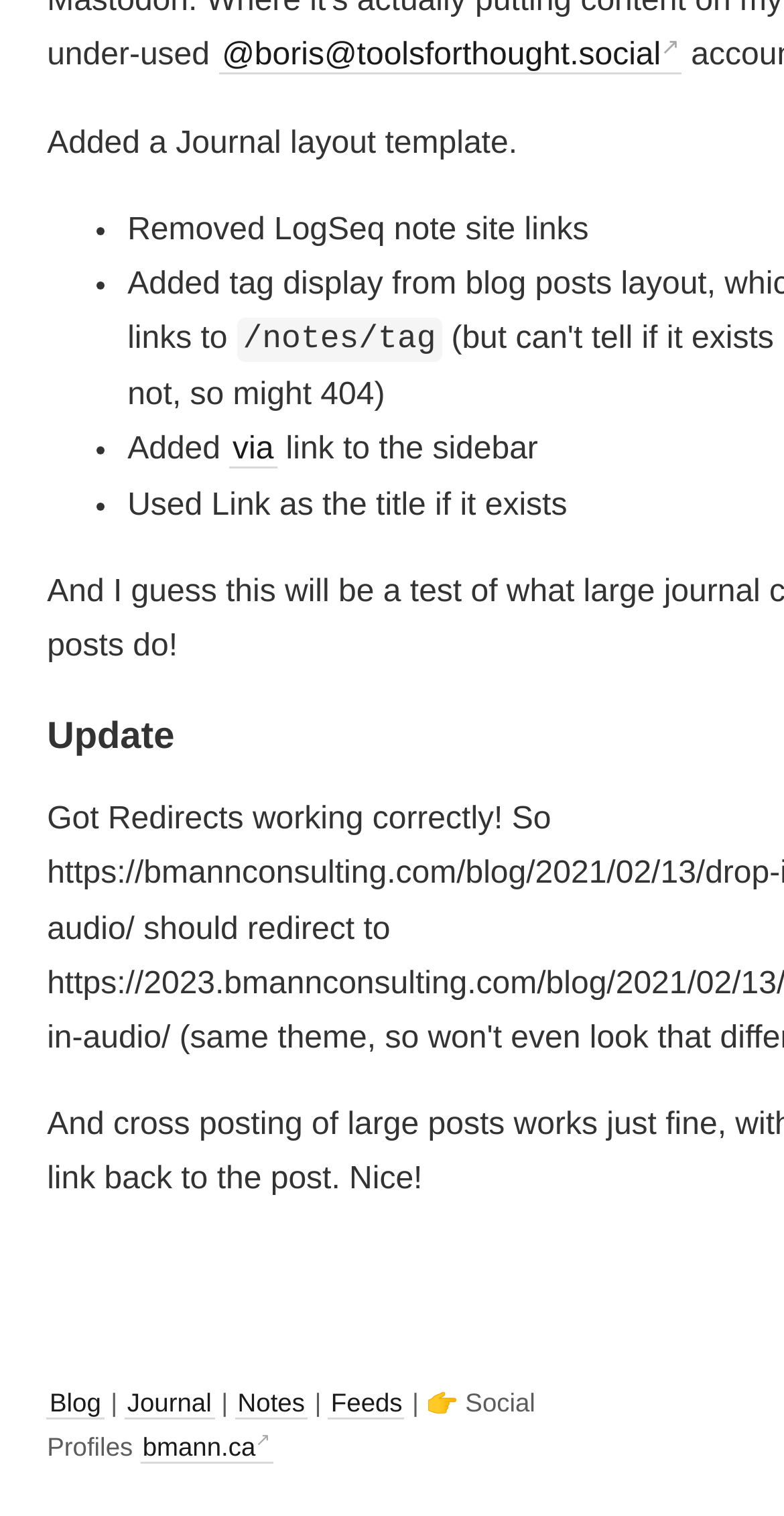What is the URL of the user's social profile?
Using the visual information from the image, give a one-word or short-phrase answer.

bmann.ca